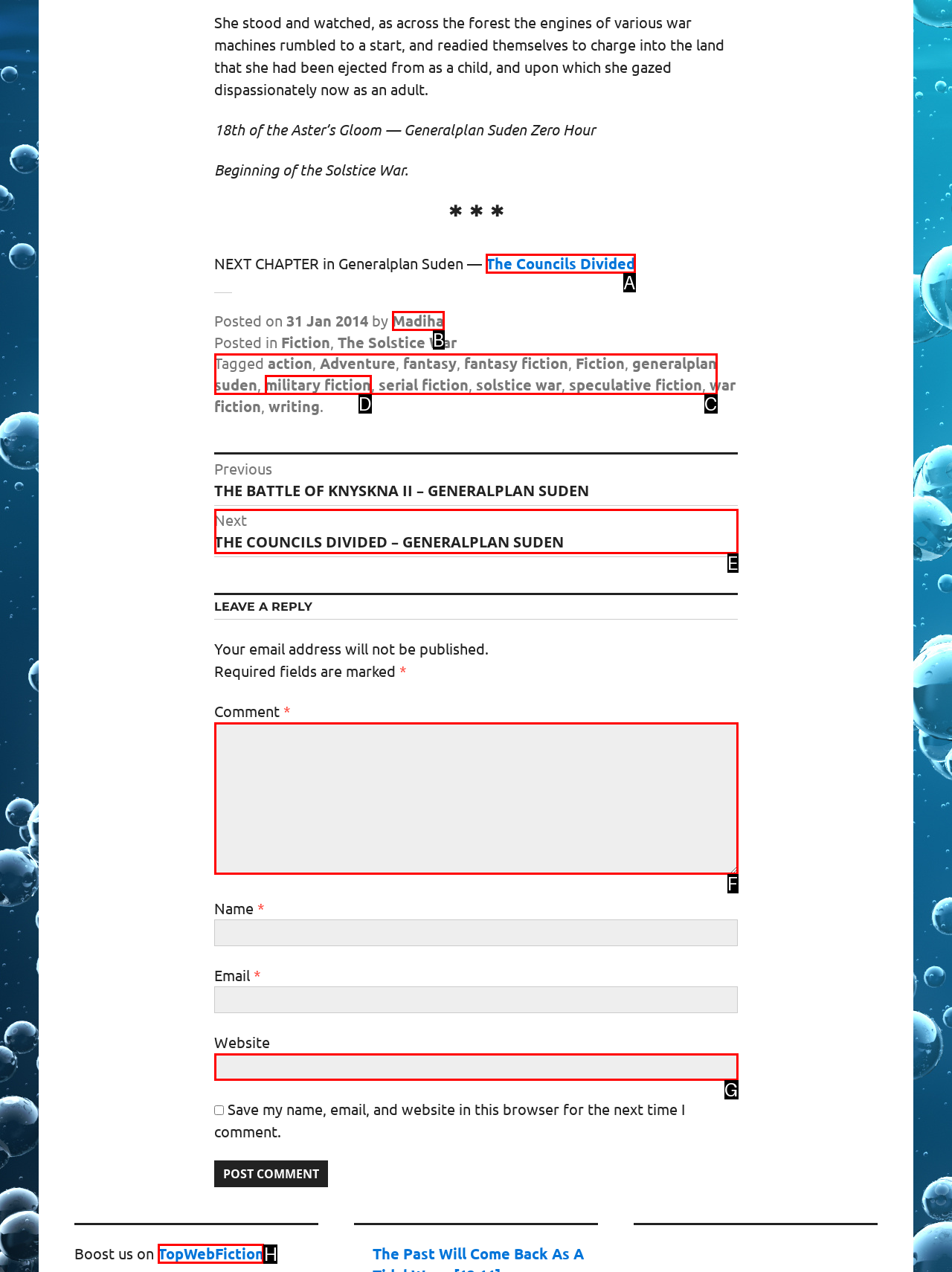Choose the correct UI element to click for this task: Boost on TopWebFiction Answer using the letter from the given choices.

H